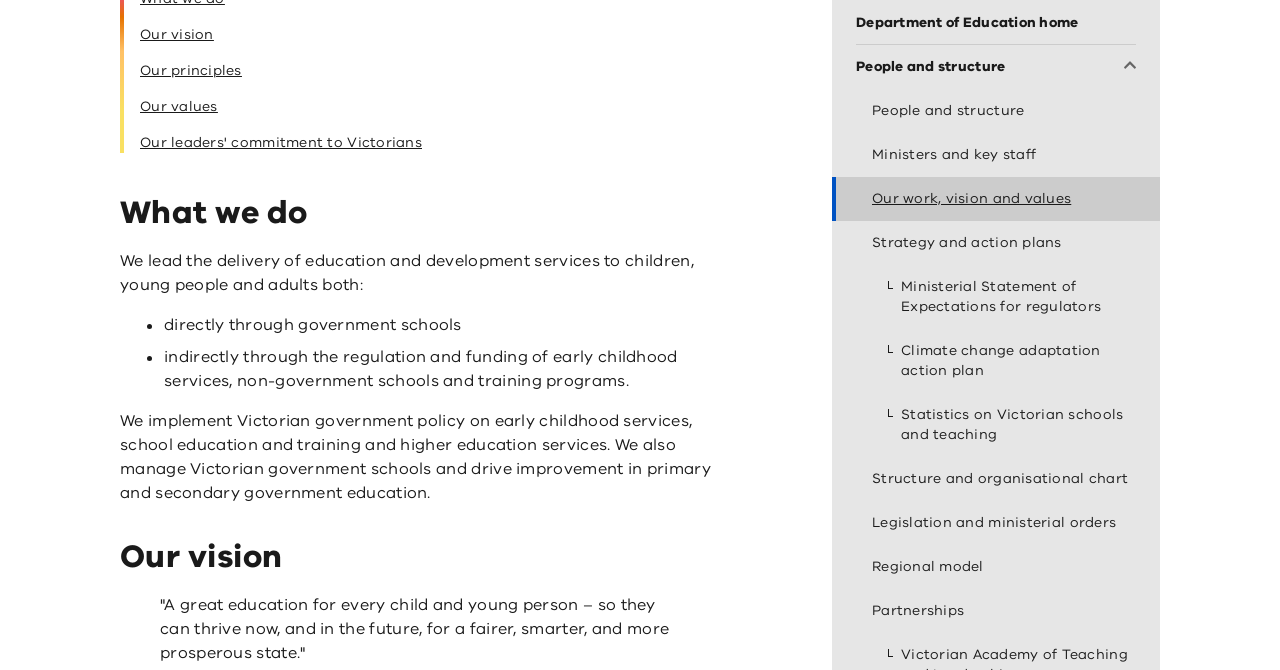Identify the bounding box coordinates for the UI element described by the following text: "Climate change adaptation action plan". Provide the coordinates as four float numbers between 0 and 1, in the format [left, top, right, bottom].

[0.65, 0.49, 0.906, 0.586]